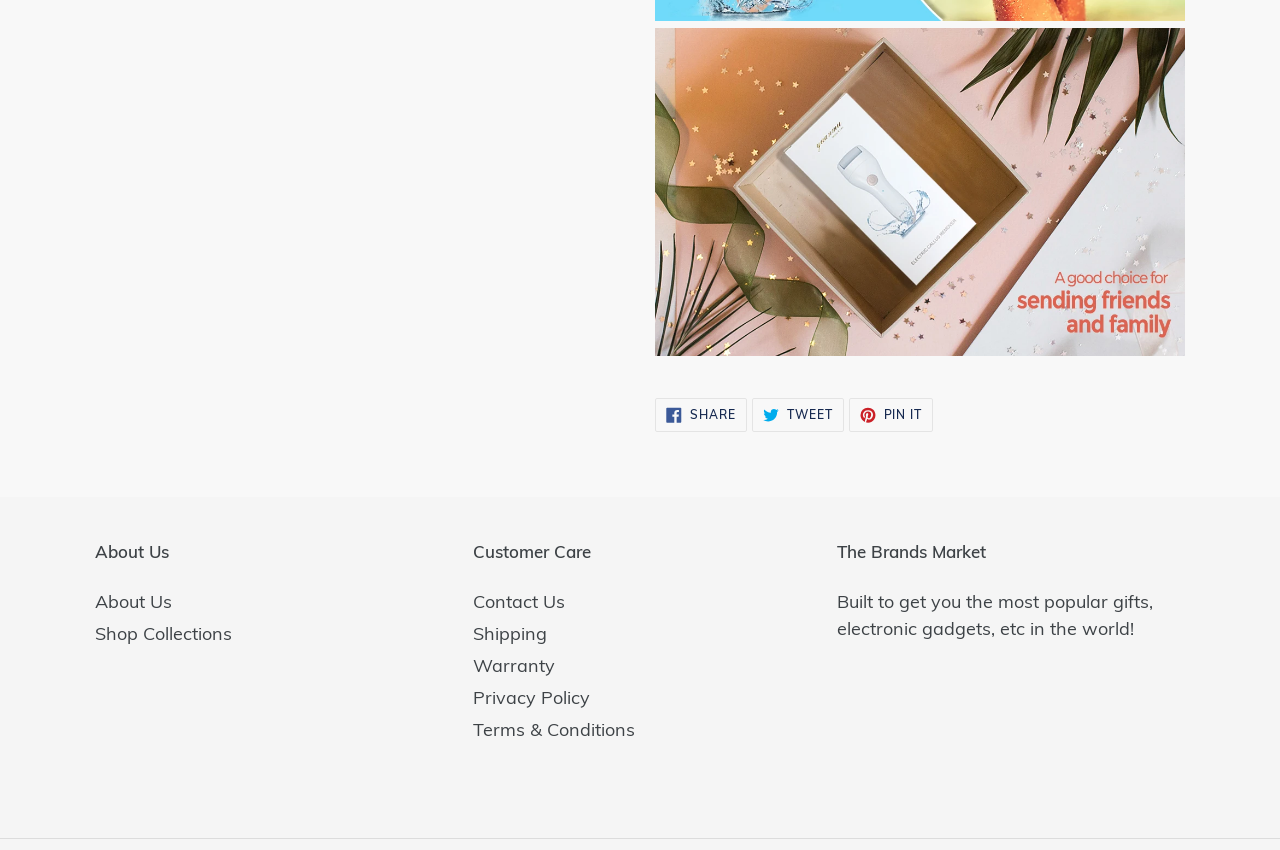How many main sections are on the webpage?
Based on the image, give a concise answer in the form of a single word or short phrase.

3